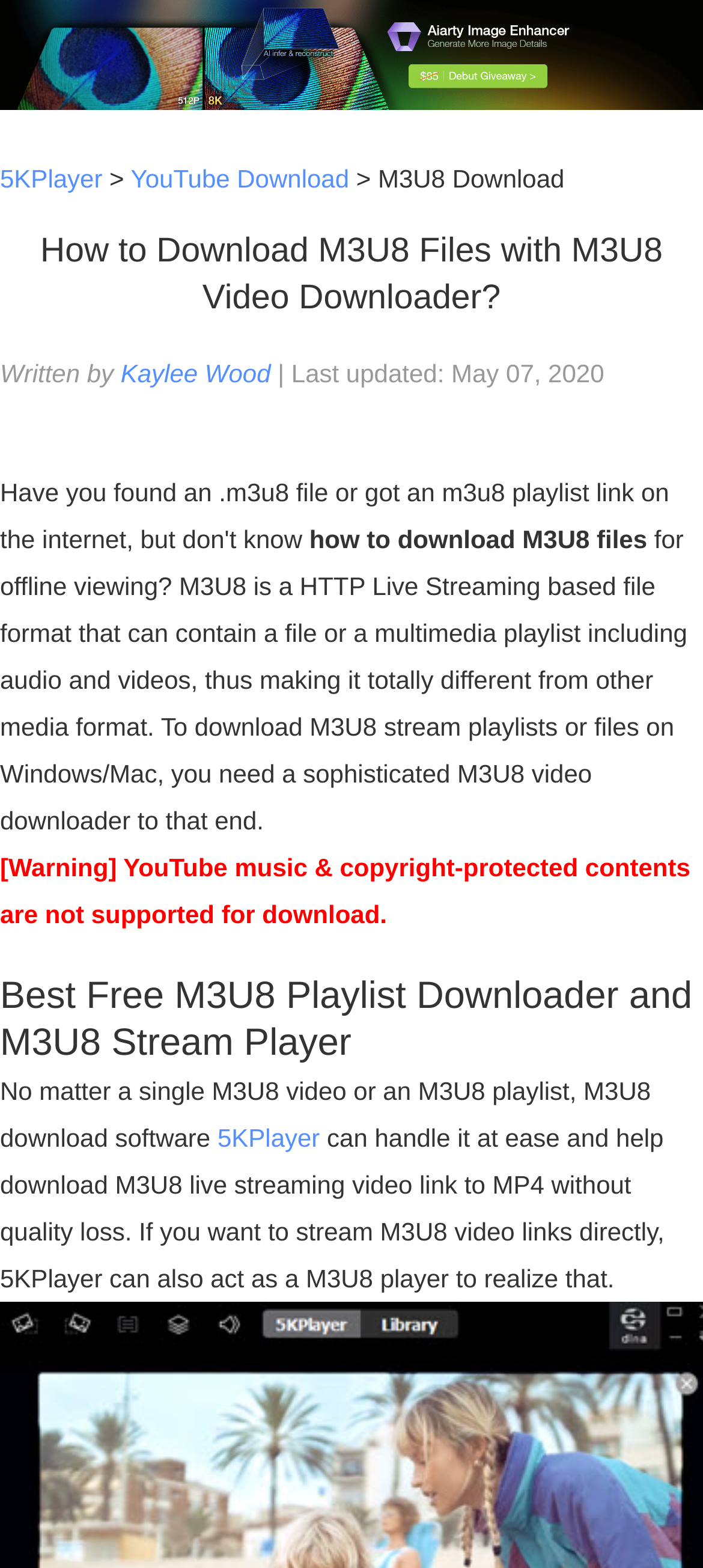Determine the main headline from the webpage and extract its text.

How to Download M3U8 Files with M3U8 Video Downloader?